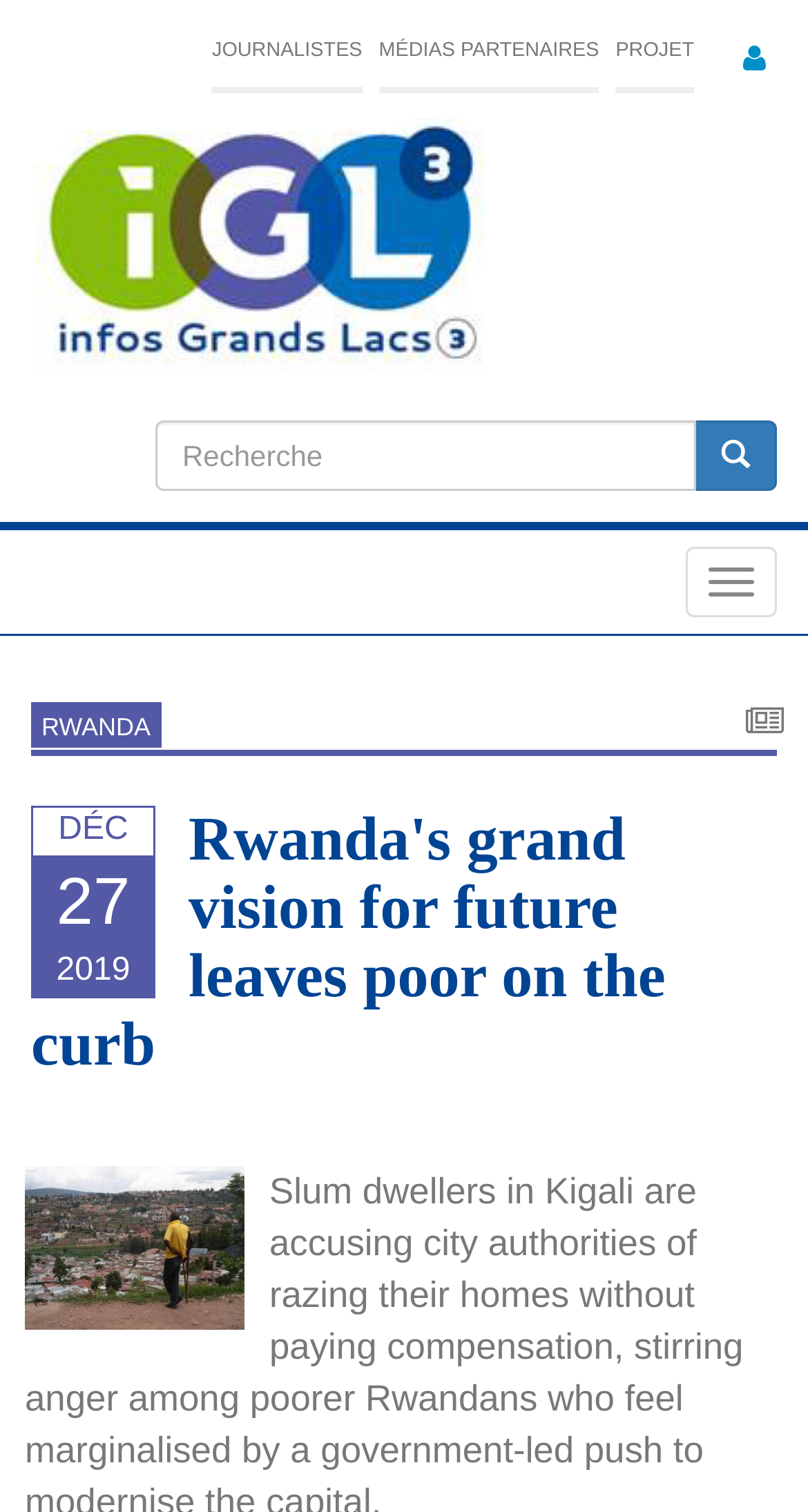How many buttons are in the search form?
Analyze the image and provide a thorough answer to the question.

I examined the search form and found two buttons: the 'Recherche' button and the empty button. Therefore, there are 2 buttons in the search form.